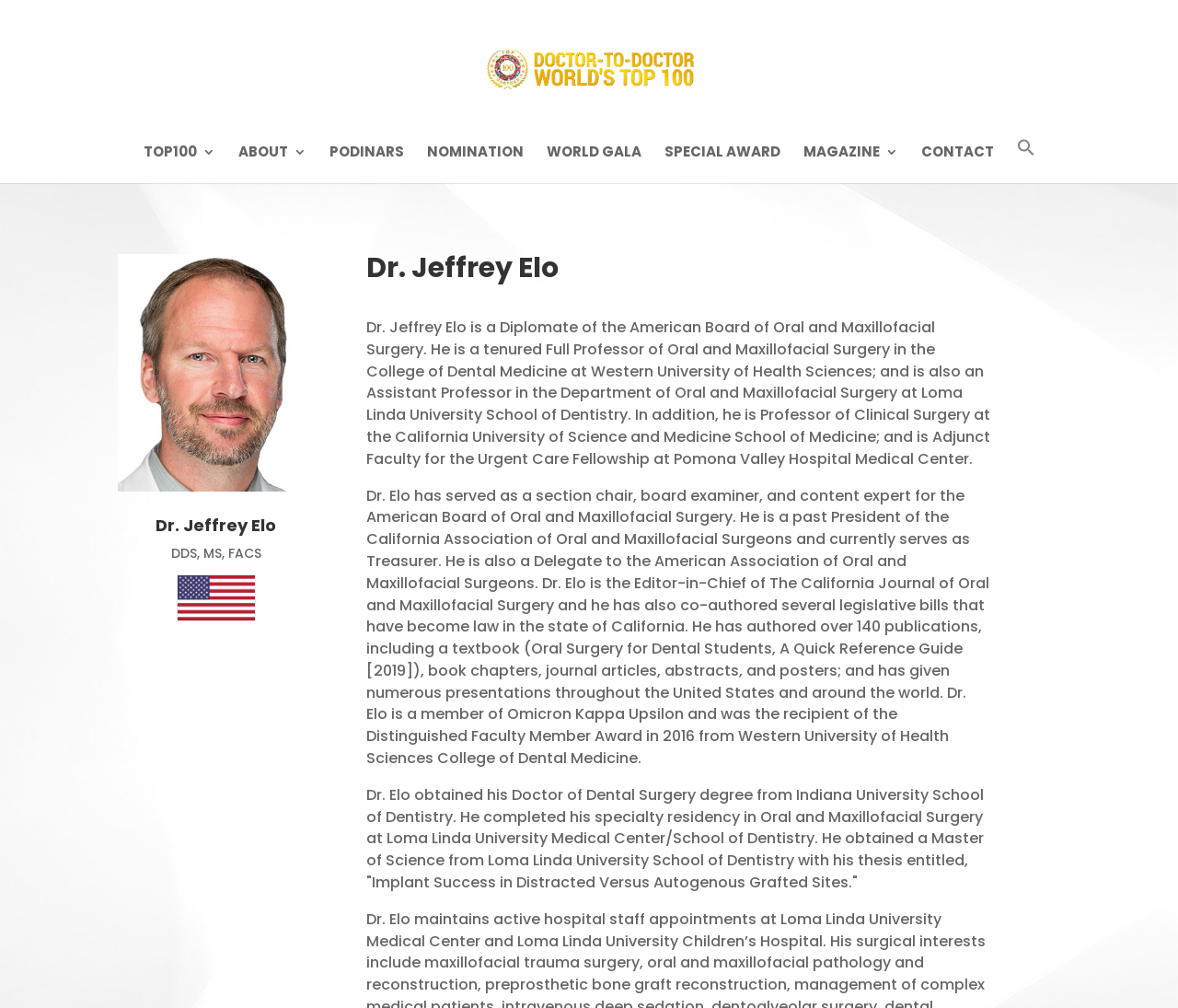Construct a thorough caption encompassing all aspects of the webpage.

The webpage is about Dr. Jeffrey Elo, a renowned oral and maxillofacial surgeon. At the top, there is a logo image with the text "World's Top 100 Doctors" next to it. Below the logo, there is a navigation menu with 9 links: TOP100, ABOUT, PODINARS, NOMINATION, WORLD GALA, SPECIAL AWARD, MAGAZINE, CONTACT, and a search icon link.

On the left side, there is a profile section with a heading "Dr. Jeffrey Elo" and a subtitle "DDS, MS, FACS". Below the profile heading, there are two images, possibly profile pictures. 

On the right side, there is a detailed biography of Dr. Elo, which includes his professional background, achievements, and education. The biography is divided into three paragraphs, each describing his professional experience, publications, and education. The text is quite lengthy and provides a comprehensive overview of Dr. Elo's career.

Overall, the webpage is dedicated to showcasing Dr. Elo's impressive credentials and accomplishments in the field of oral and maxillofacial surgery.